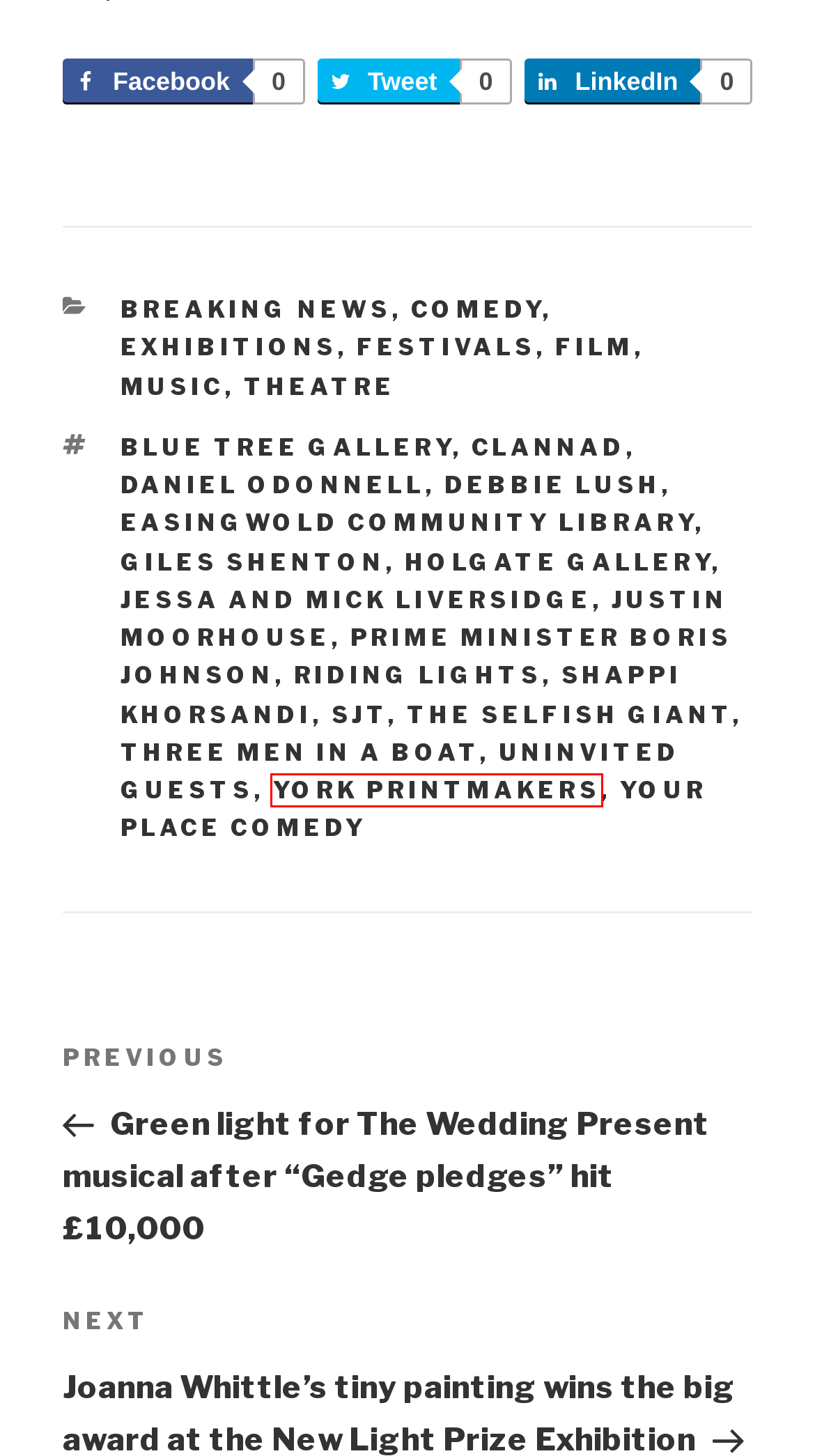Given a screenshot of a webpage featuring a red bounding box, identify the best matching webpage description for the new page after the element within the red box is clicked. Here are the options:
A. Jessa and Mick Liversidge Archives - charleshutchpress
B. Justin Moorhouse Archives - charleshutchpress
C. Blue Tree Gallery Archives - charleshutchpress
D. Comedy Archives - charleshutchpress
E. Riding Lights Archives - charleshutchpress
F. York Printmakers Archives - charleshutchpress
G. Breaking News Archives - charleshutchpress
H. Easingwold Community Library Archives - charleshutchpress

F